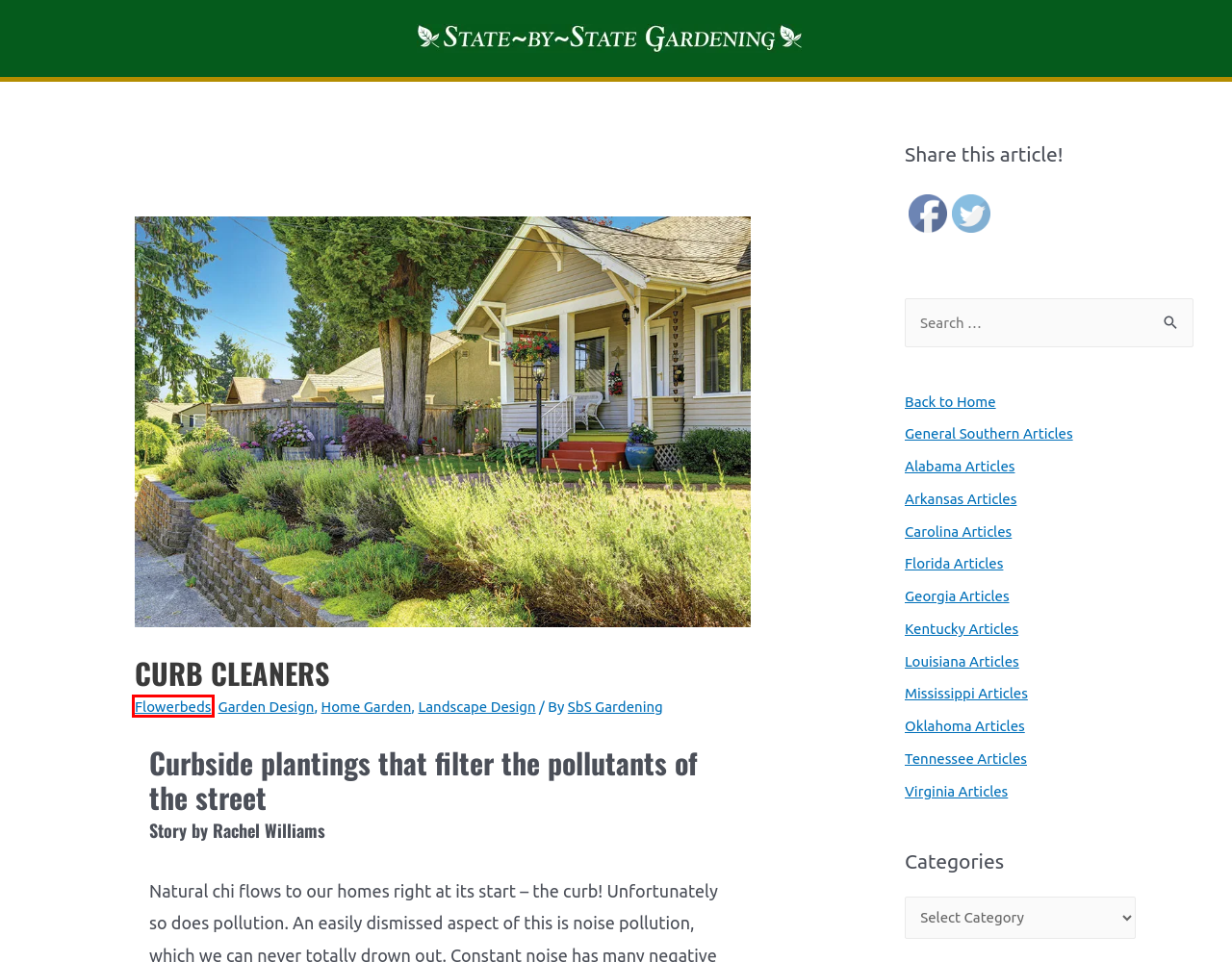Given a screenshot of a webpage featuring a red bounding box, identify the best matching webpage description for the new page after the element within the red box is clicked. Here are the options:
A. Articles – SbS Gardening
B. ALABAMA GARDENER – SbS Gardening
C. SbS Gardening – SbS Gardening
D. Flowerbeds – SbS Gardening
E. OKLAHOMA GARDENER – SbS Gardening
F. MISSISSIPPI GARDENER – SbS Gardening
G. VIRGINIA GARDENER – SbS Gardening
H. ARKANSAS GARDENER – SbS Gardening

D